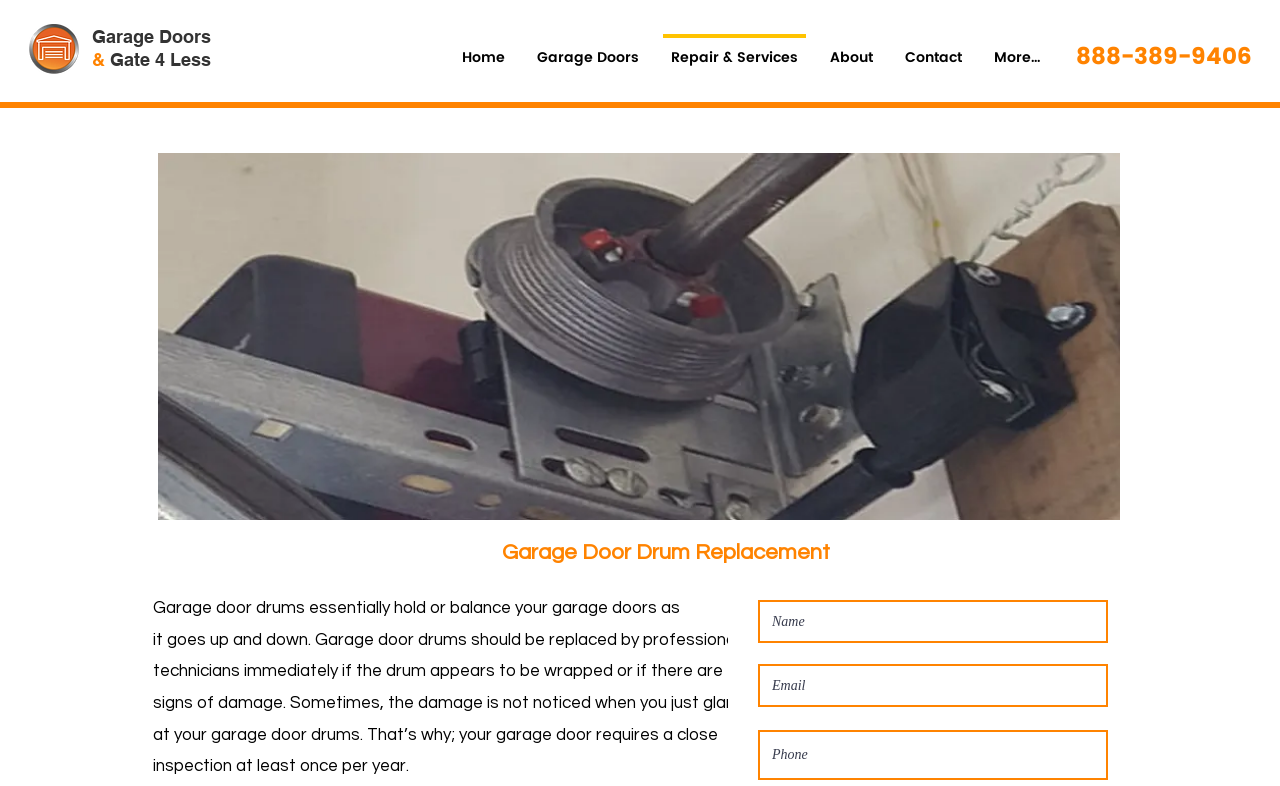Locate the bounding box coordinates of the area you need to click to fulfill this instruction: 'Enter your name'. The coordinates must be in the form of four float numbers ranging from 0 to 1: [left, top, right, bottom].

None